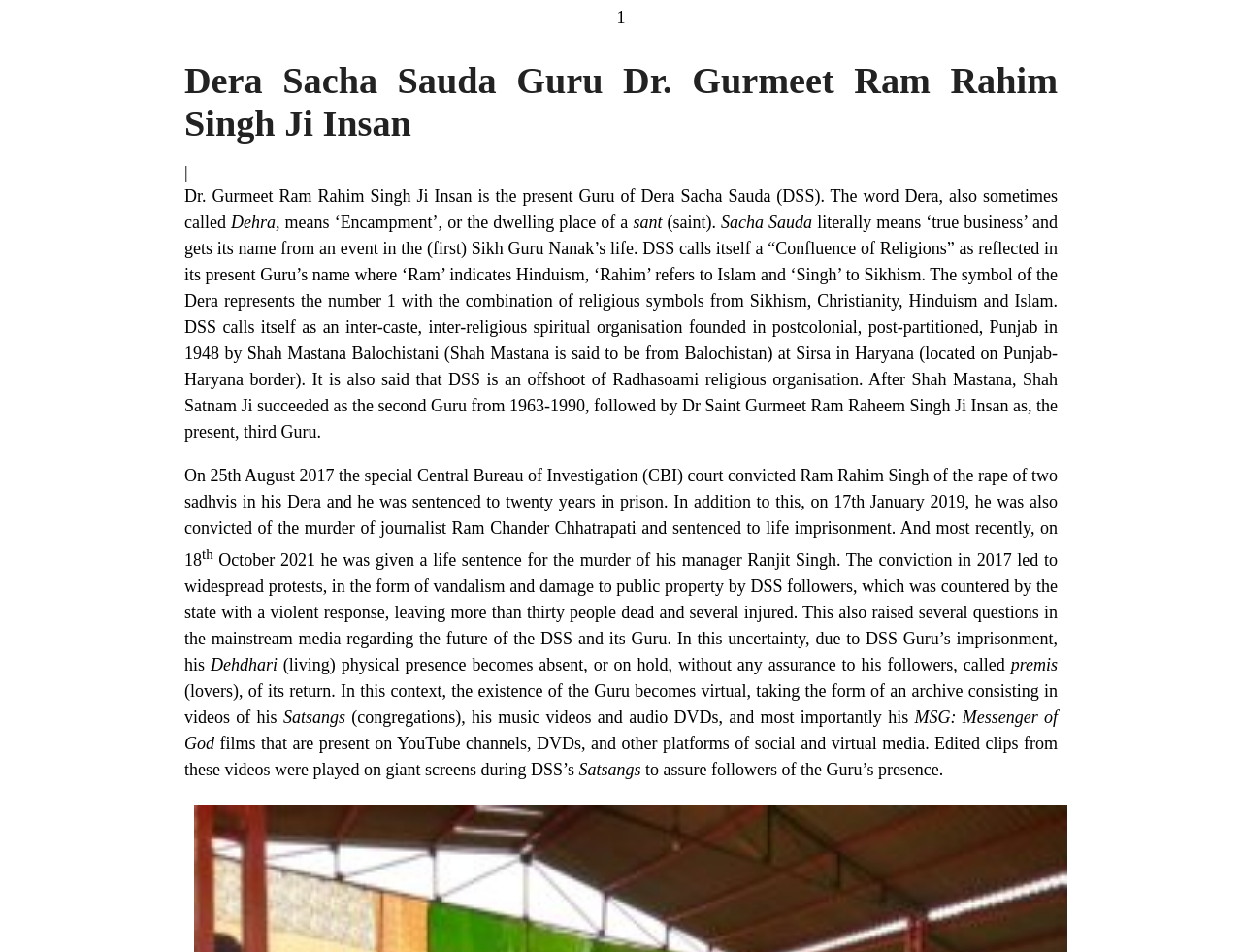What is the name of the present Guru of Dera Sacha Sauda?
Please provide a single word or phrase answer based on the image.

Dr. Gurmeet Ram Rahim Singh Ji Insan